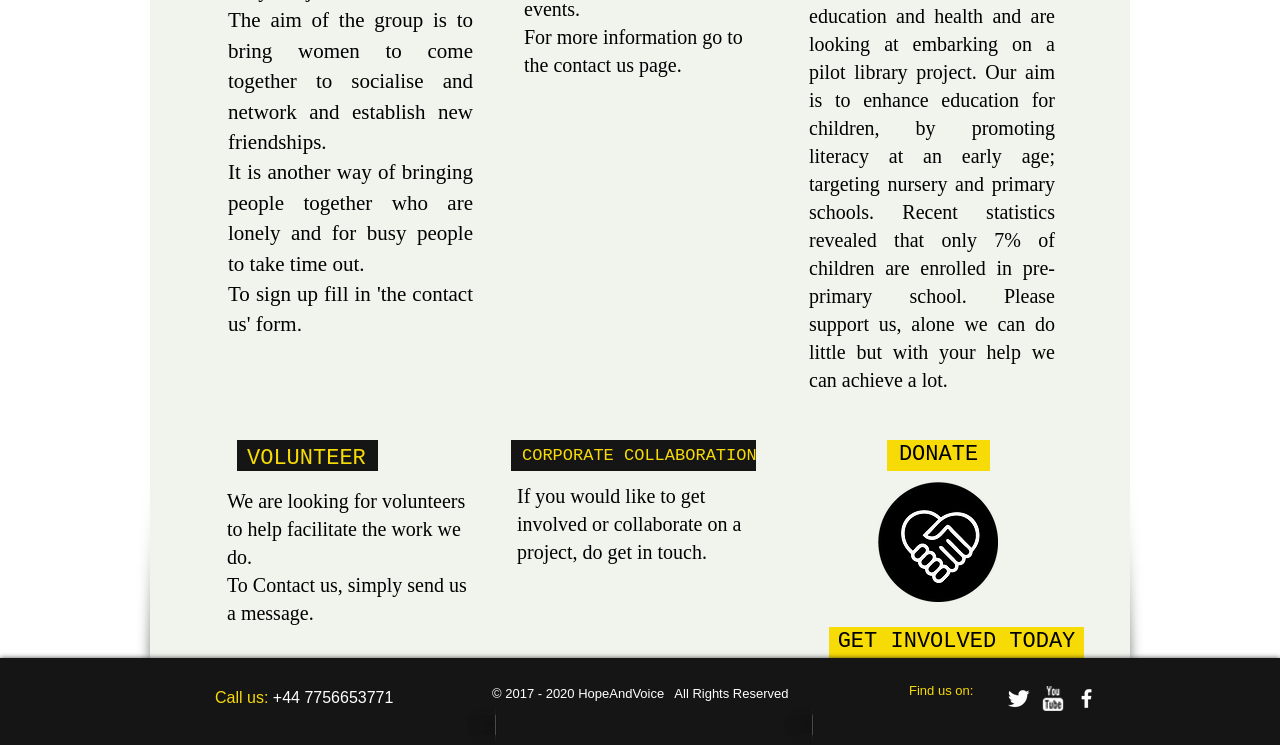Locate the bounding box coordinates of the UI element described by: "aria-label="w-youtube"". Provide the coordinates as four float numbers between 0 and 1, formatted as [left, top, right, bottom].

[0.812, 0.921, 0.832, 0.954]